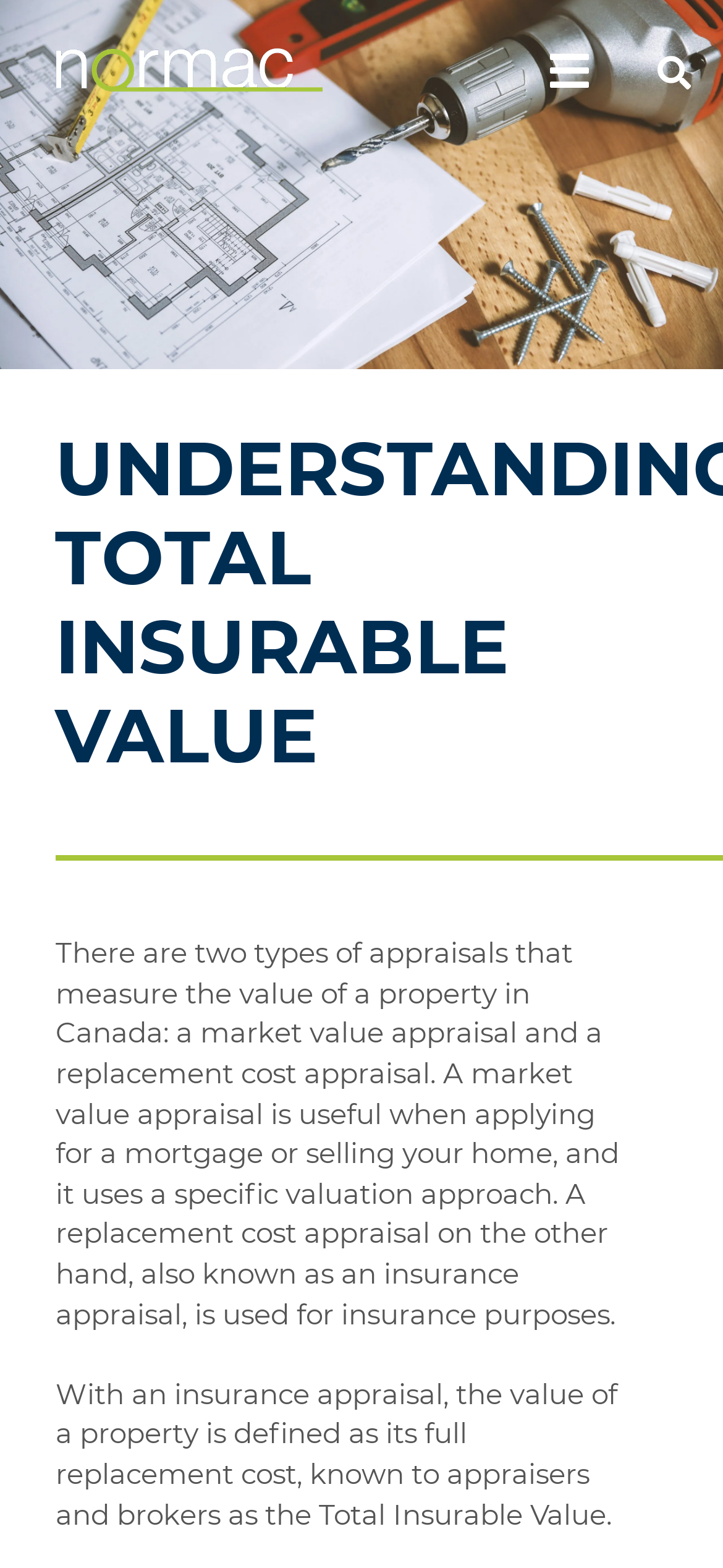Provide a one-word or short-phrase response to the question:
What is the purpose of a replacement cost appraisal?

Insurance purposes